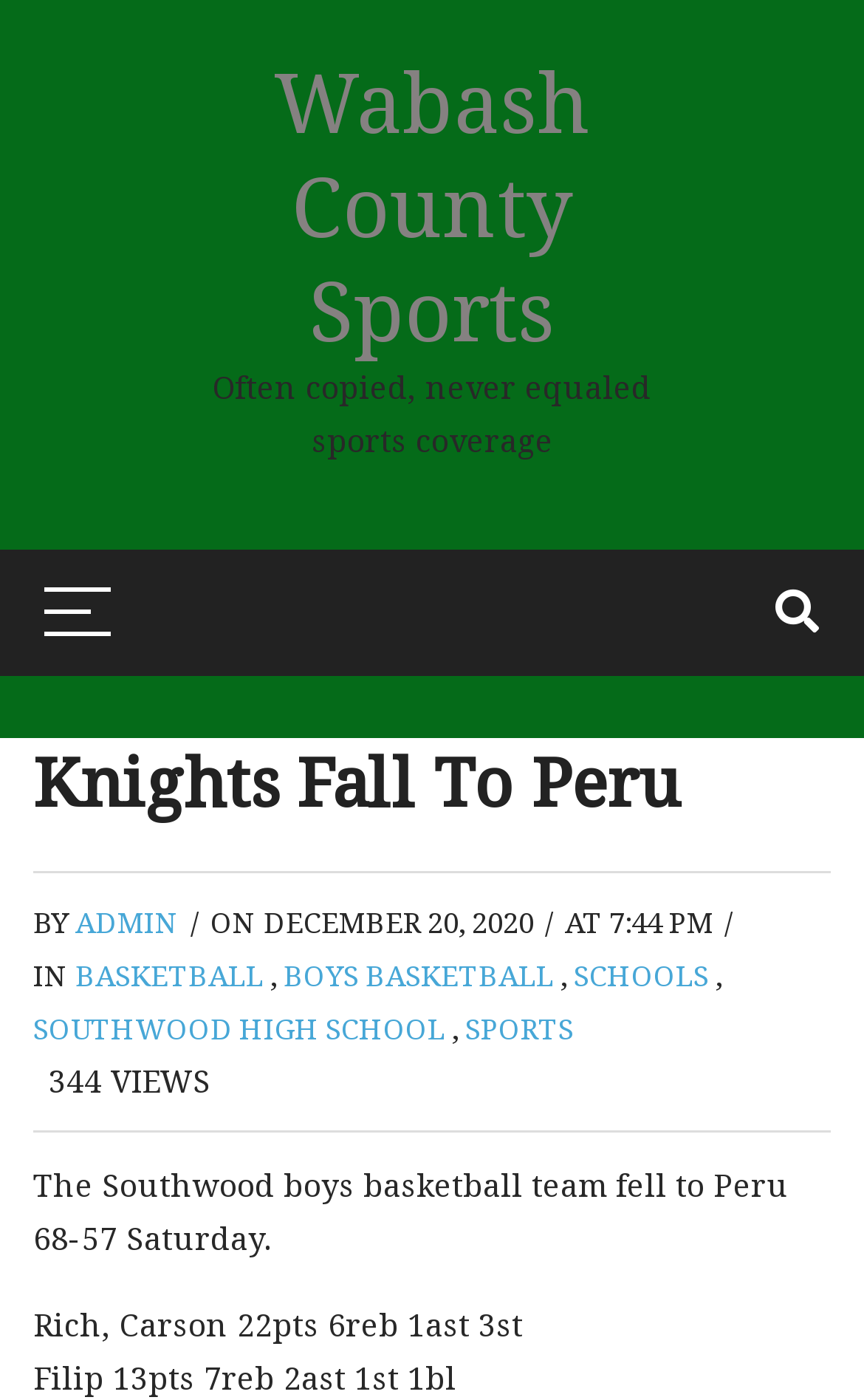Provide a brief response to the question using a single word or phrase: 
What is the name of the high school mentioned?

Southwood High School